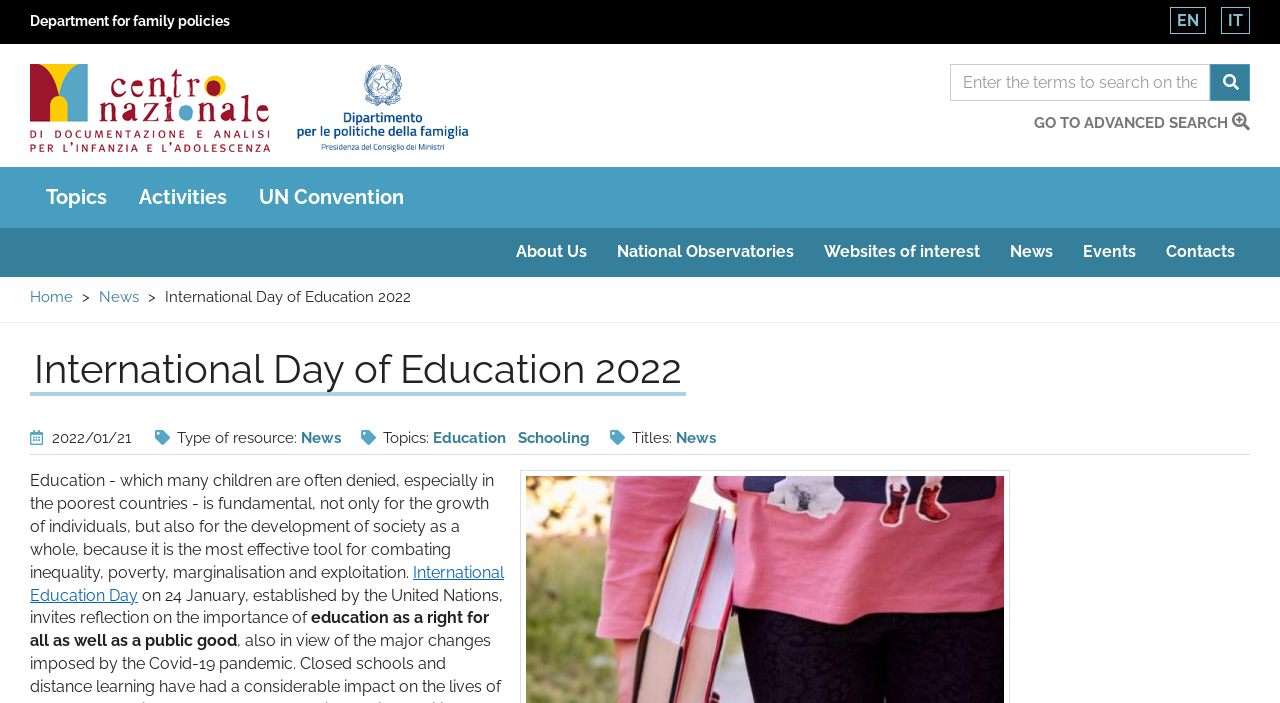Can you provide the bounding box coordinates for the element that should be clicked to implement the instruction: "Go to advanced search"?

[0.808, 0.162, 0.977, 0.188]